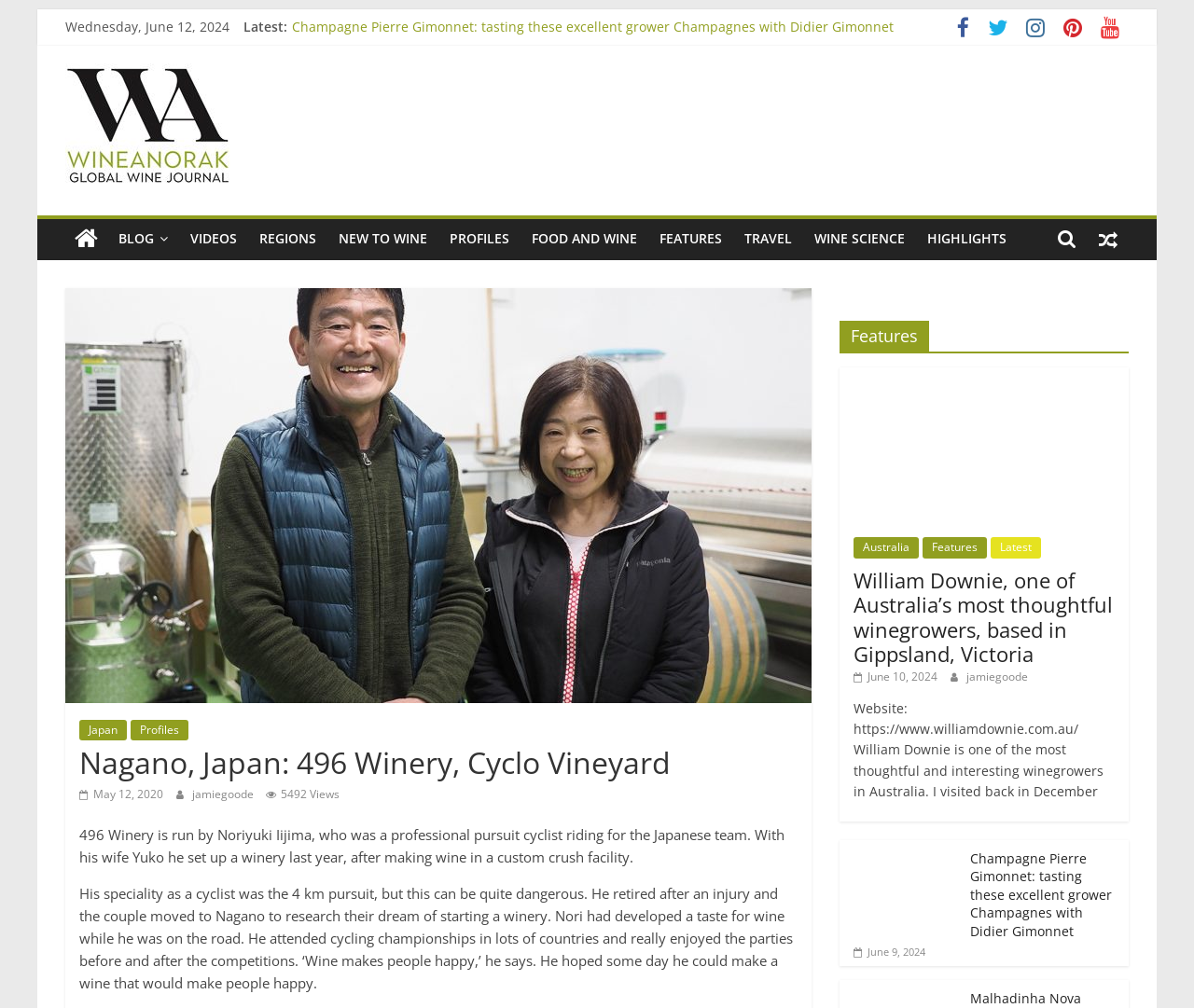Use a single word or phrase to answer the question: What is the specialty of Noriyuki Iijima, the owner of 496 Winery?

pursuit cyclist